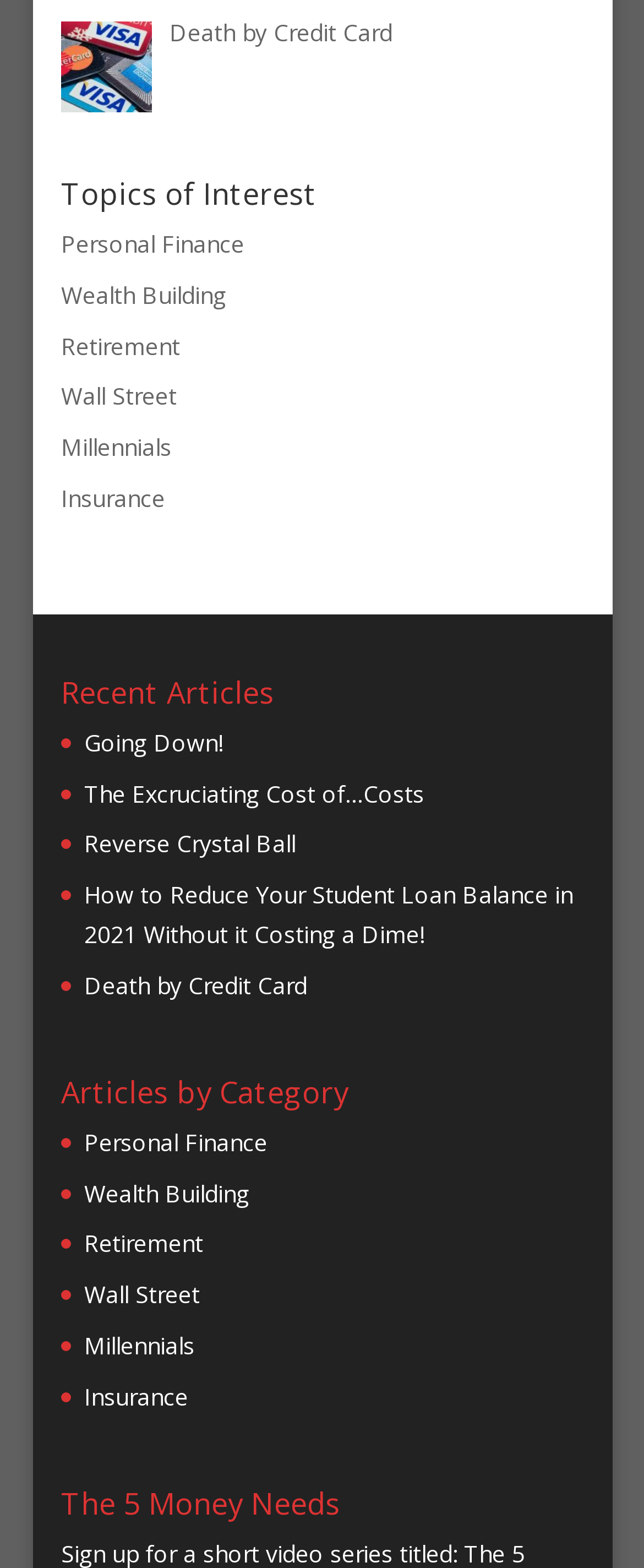Respond with a single word or phrase to the following question: What is the first topic of interest?

Personal Finance